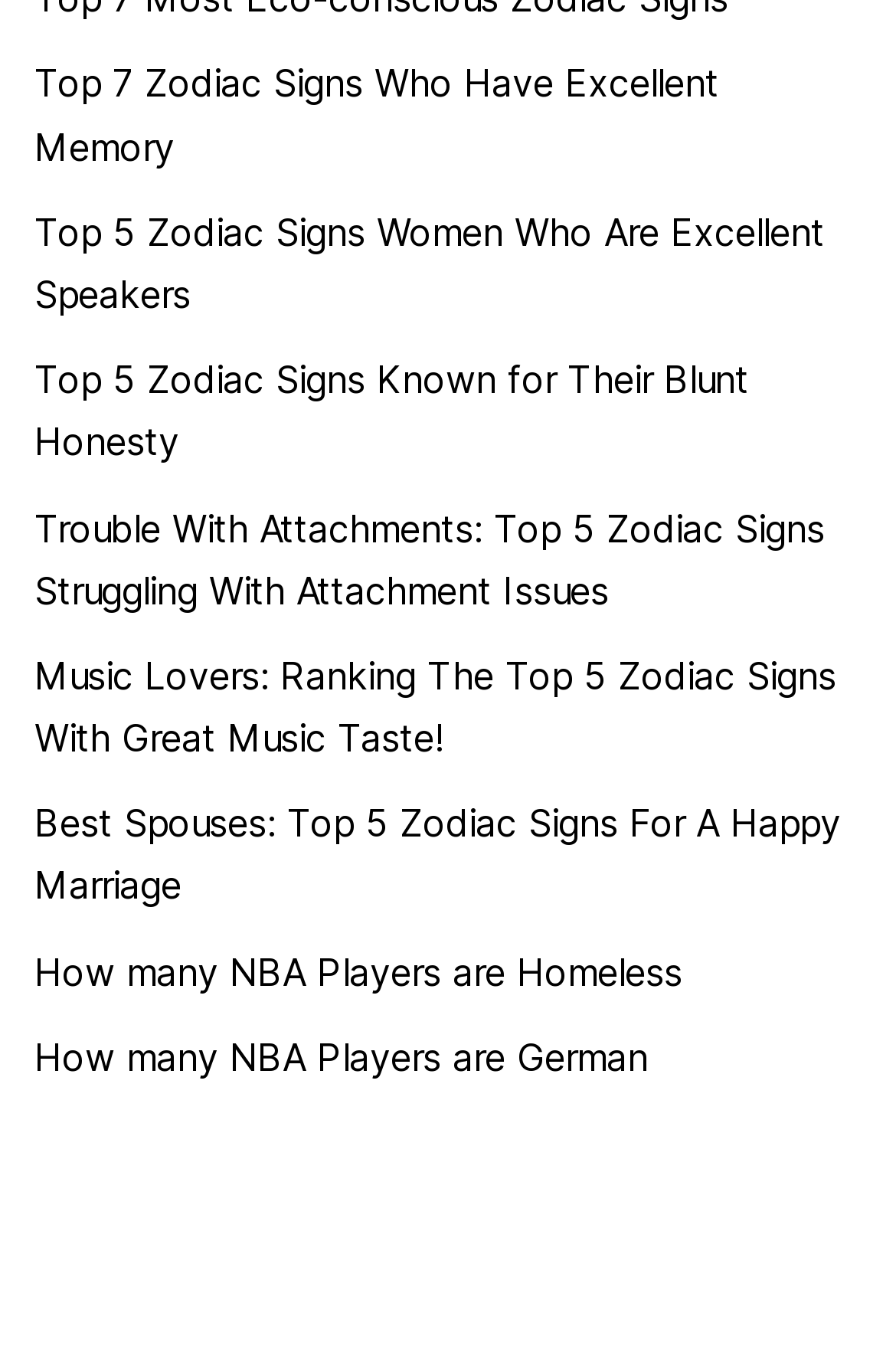Could you provide the bounding box coordinates for the portion of the screen to click to complete this instruction: "Learn about Top 5 Zodiac Signs Women Who Are Excellent Speakers"?

[0.038, 0.152, 0.921, 0.231]